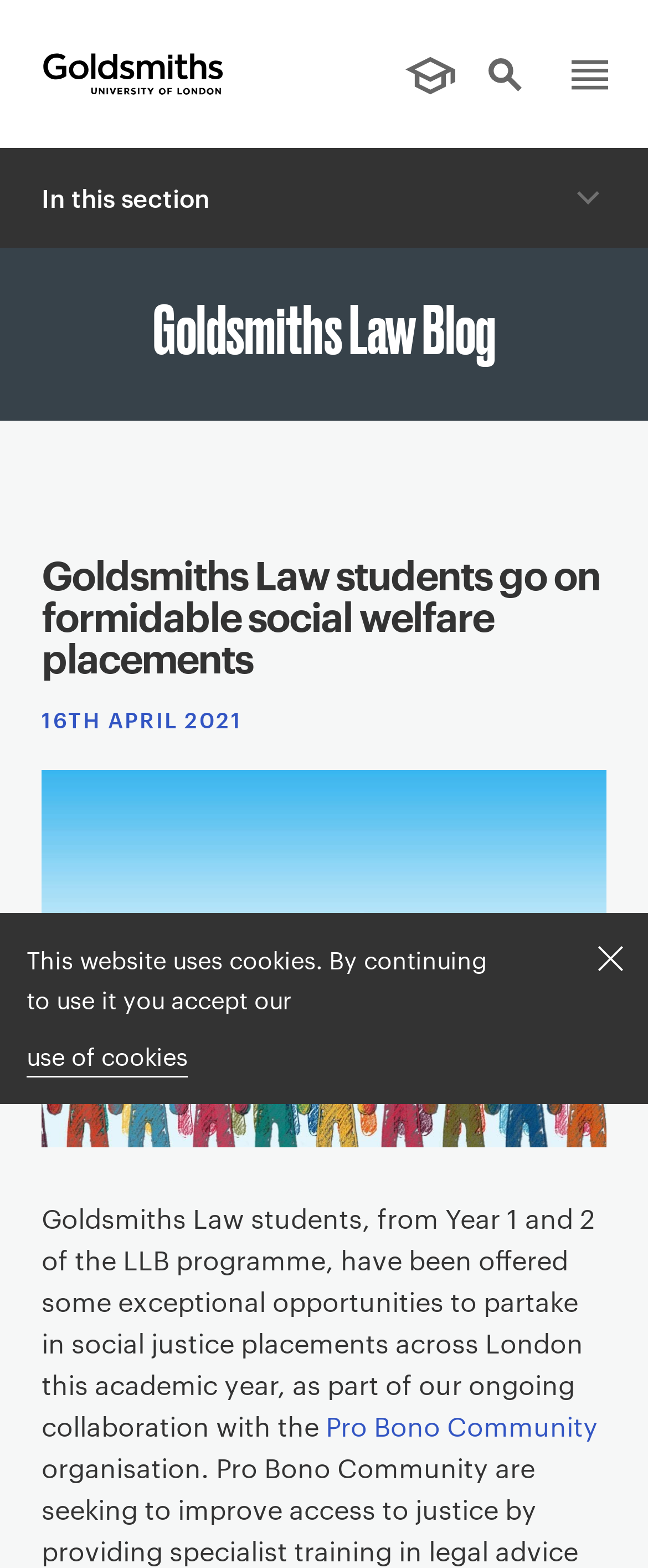What is the organization mentioned in the article?
We need a detailed and exhaustive answer to the question. Please elaborate.

I found the answer by reading the text of the article, which mentions that the law students are part of an ongoing collaboration with the 'Pro Bono Community'.